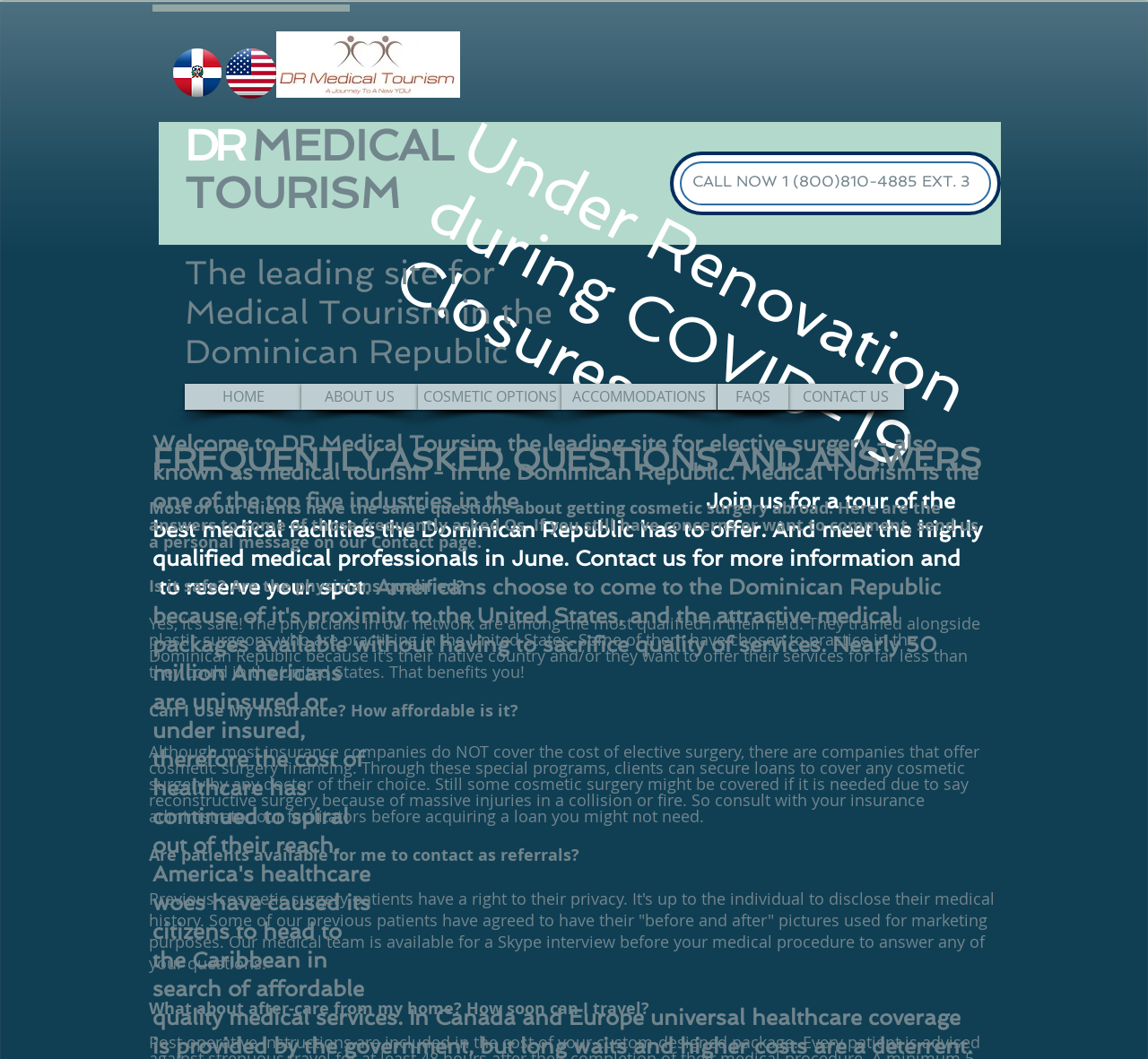Can I use my insurance for cosmetic surgery?
Please use the image to deliver a detailed and complete answer.

According to the webpage, most insurance companies do not cover the cost of elective surgery, but there are some exceptions and financing options available. This information can be found in the section 'Can I Use My Insurance? How affordable is it?' which provides more details on the topic.